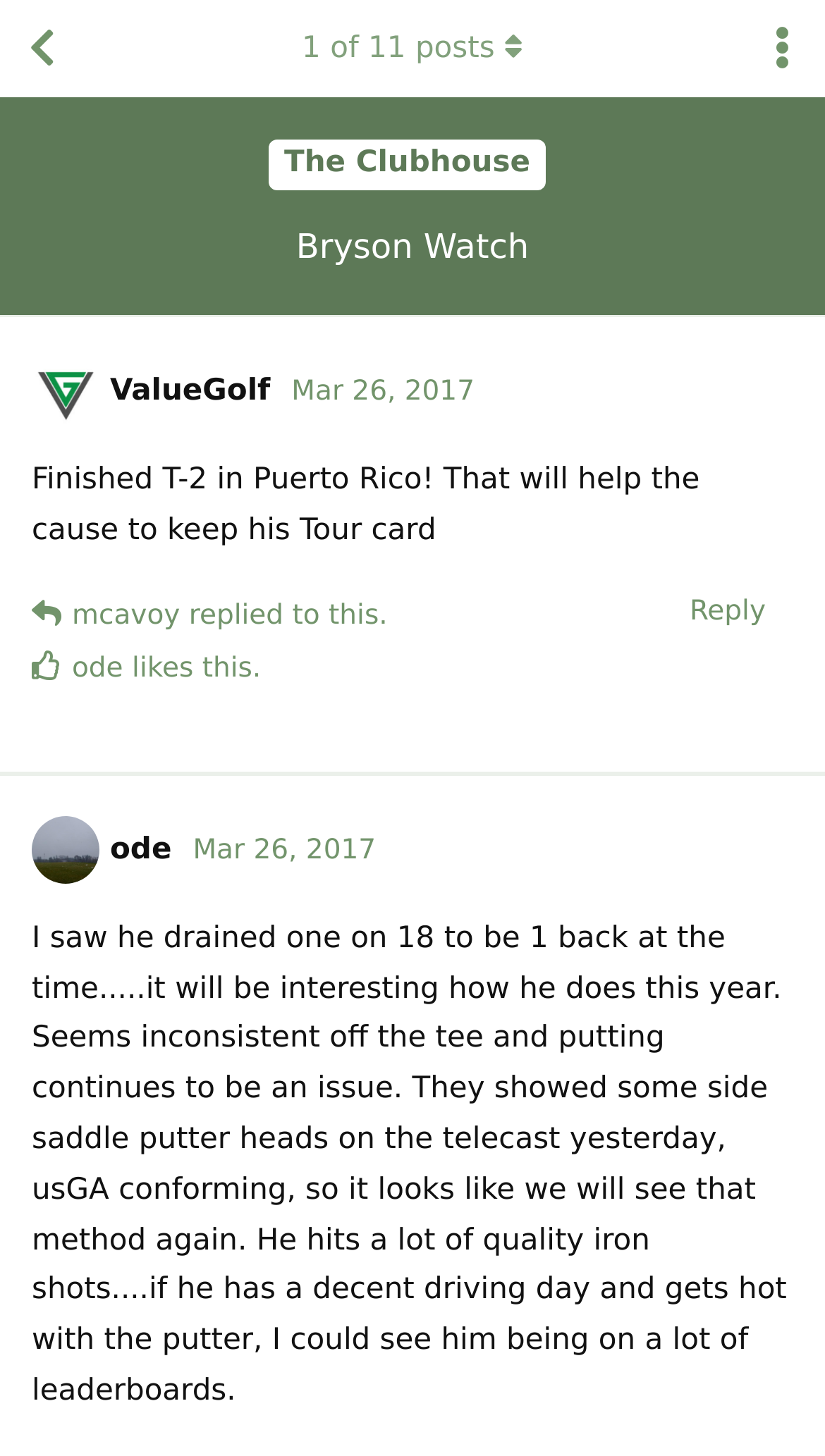Utilize the details in the image to give a detailed response to the question: What is the function of the 'Toggle discussion actions dropdown menu' button?

The 'Toggle discussion actions dropdown menu' button is likely used to show or hide additional actions or options related to the discussion, such as editing or deleting a post.